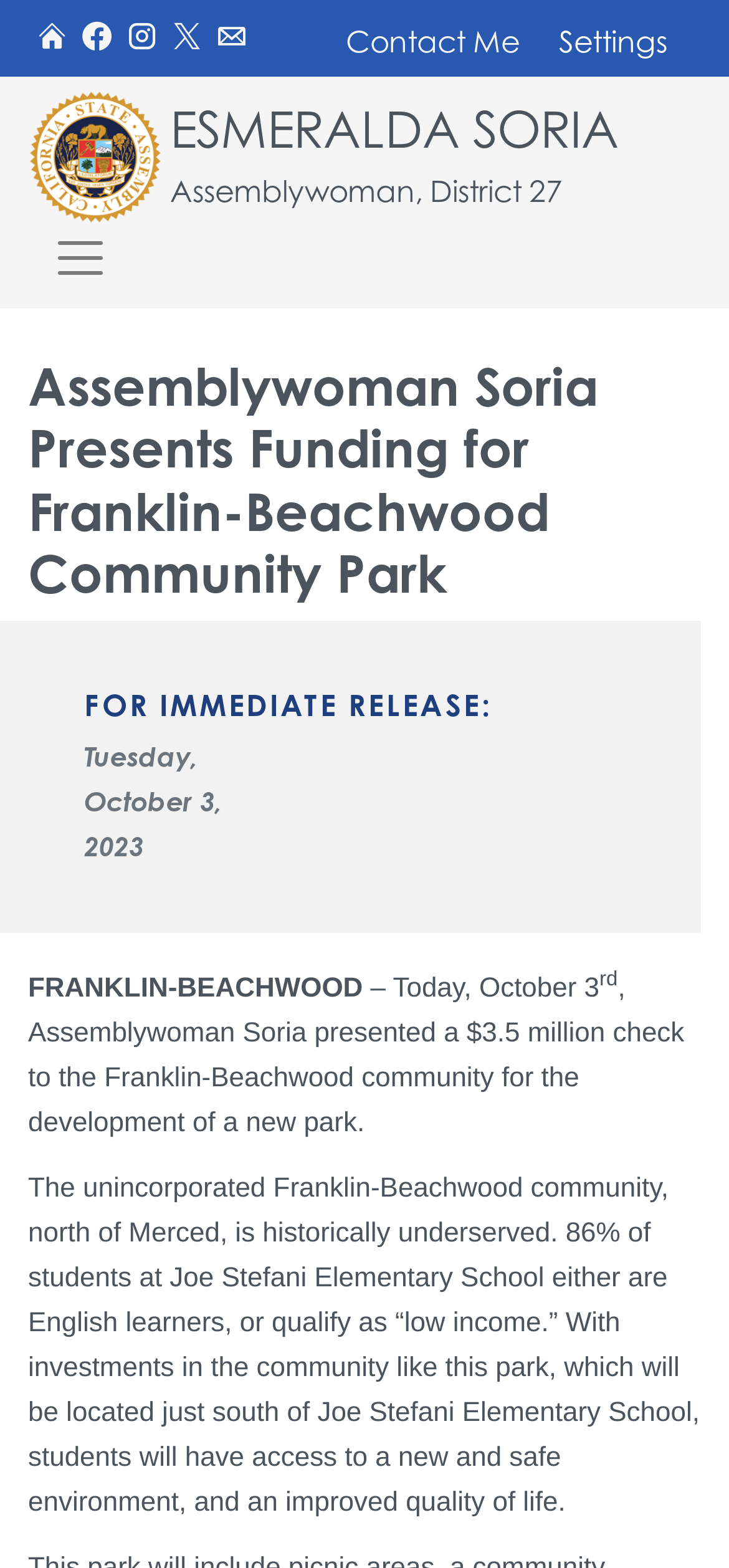Given the description "X/Twitterr", determine the bounding box of the corresponding UI element.

[0.236, 0.0, 0.277, 0.049]